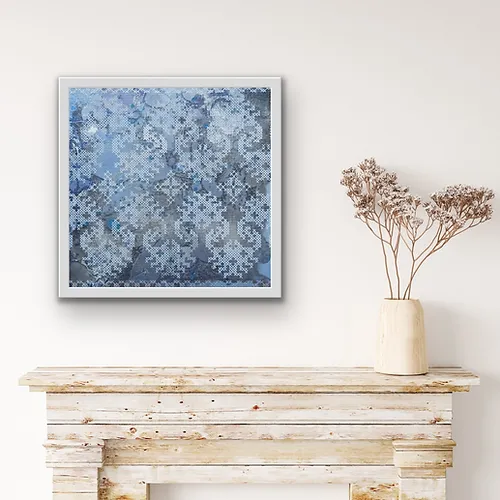What is the inspiration behind the artwork?
Please answer the question with as much detail as possible using the screenshot.

According to the caption, the artwork 'Frosty Patterns' is 'inspired by the intricate beauty of frost on windows', suggesting that the artist drew inspiration from the natural phenomenon of frost forming on windows.